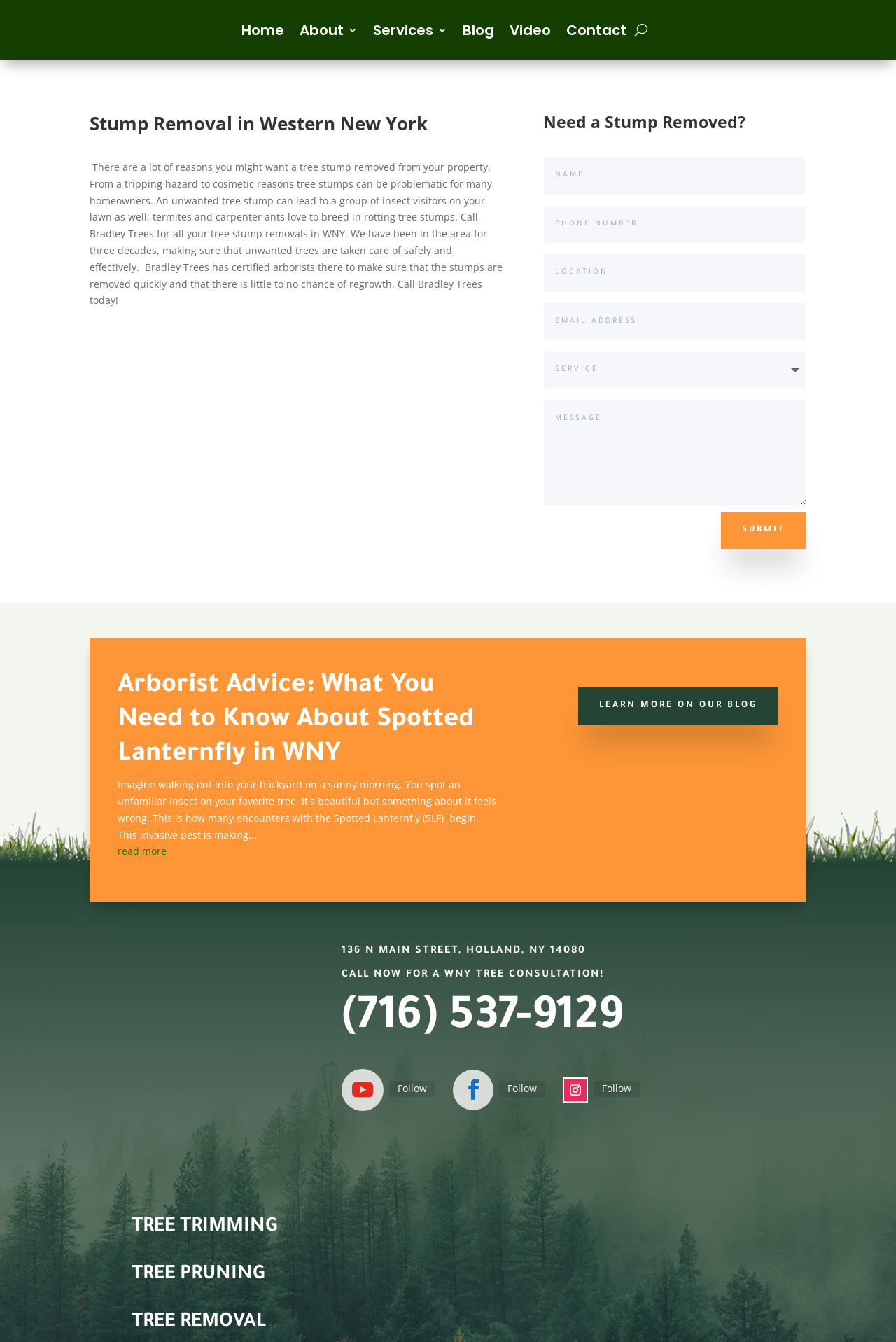Identify the bounding box coordinates for the element you need to click to achieve the following task: "Click on the About Us link". Provide the bounding box coordinates as four float numbers between 0 and 1, in the form [left, top, right, bottom].

None